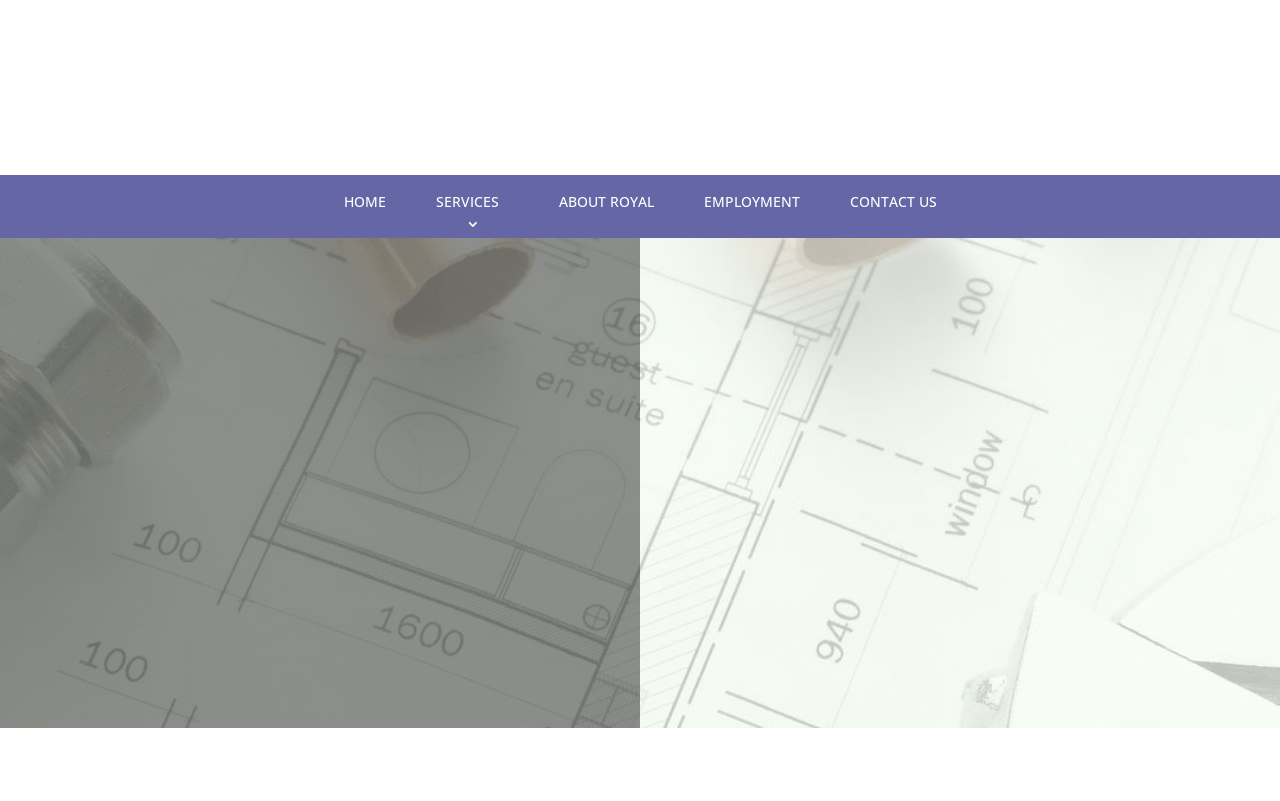Find the coordinates for the bounding box of the element with this description: "All Stories".

None